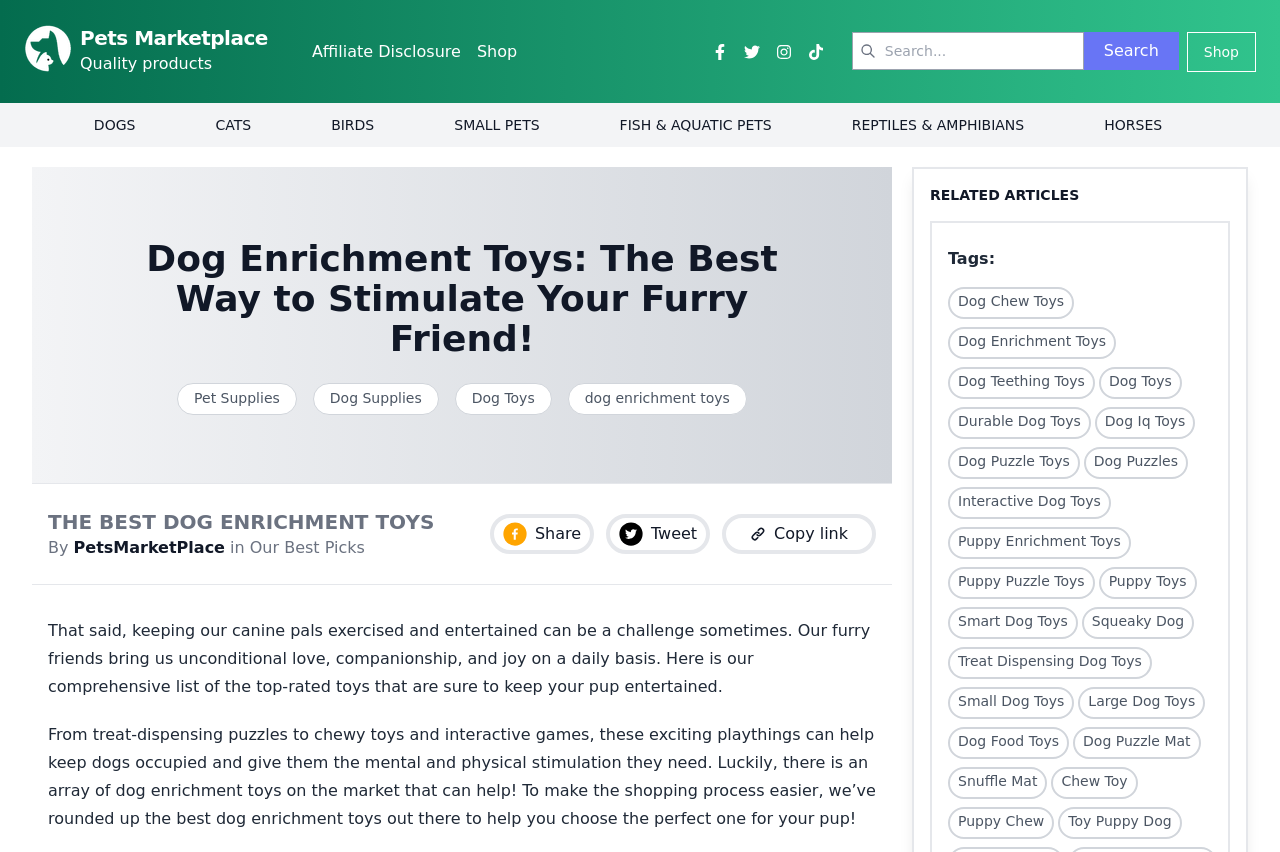What type of products are available in the Pet Supplies section?
Please respond to the question with a detailed and informative answer.

The webpage has a link to 'Pet Supplies' which further links to 'Dog Supplies' and then to 'Dog Toys', indicating that the Pet Supplies section offers dog toys and related products.